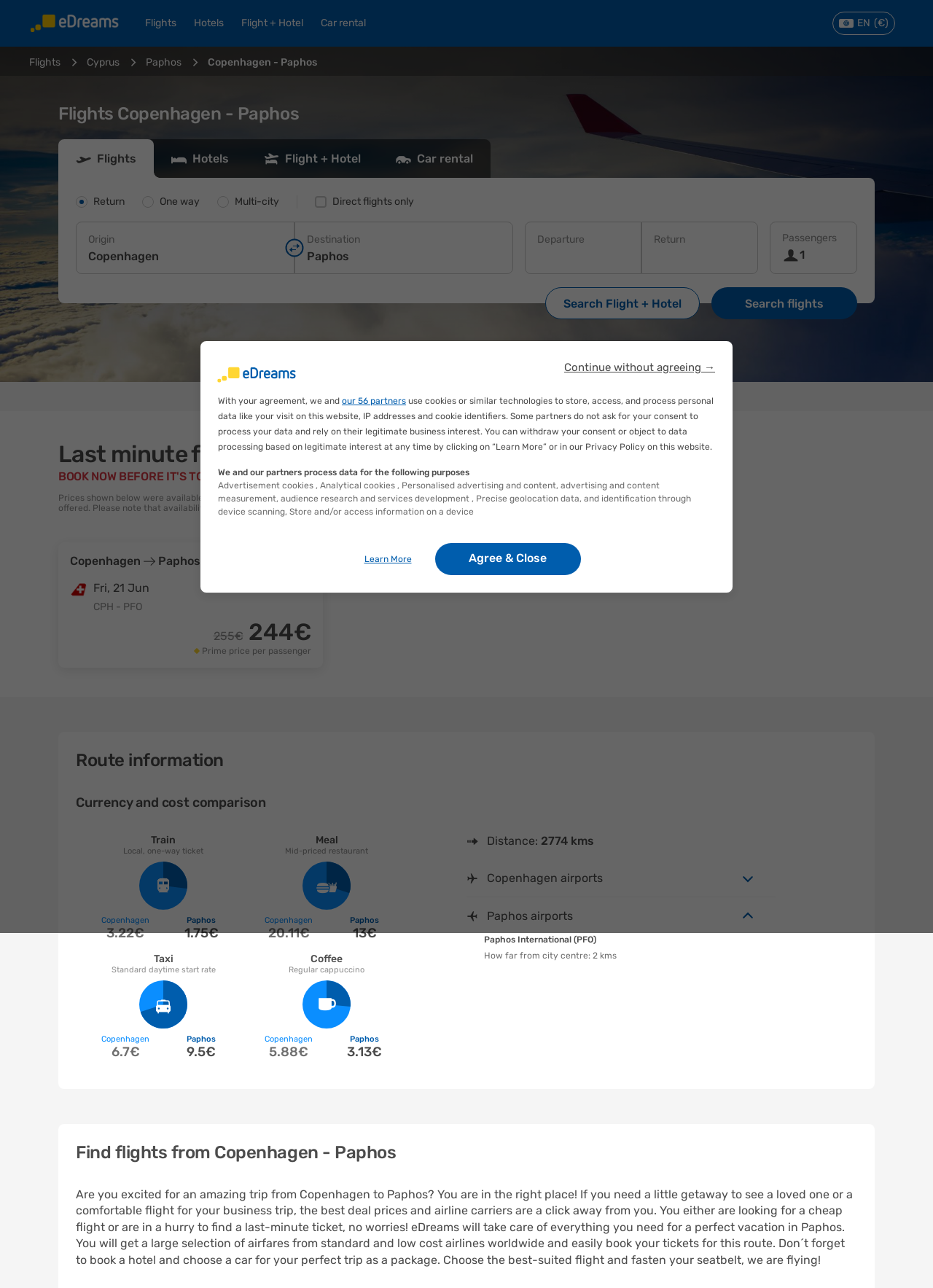Give a short answer to this question using one word or a phrase:
What is the mode of transportation for the local one-way ticket?

Train